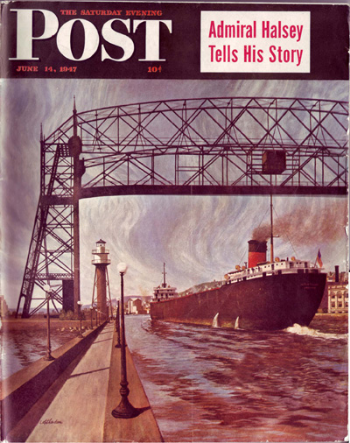Provide an in-depth description of the image.

This image showcases the cover of the June 14, 1947 issue of *The Saturday Evening Post*, featuring a striking painting by noted artist John Atherton (1900-1952). The artwork depicts the Duluth Harbor South Breakwater Inner Lighthouse alongside the bustling scene of a large ore carrier navigating the Duluth Ship Canal. The iconic lift bridge, positioned above the canal, is shown raised to allow the vessel's passage, encapsulating a moment of maritime activity. The aesthetic of the painting reflects the vibrant colors and detailed brushwork characteristic of Atherton’s style, illustrating an era of American regional identity as part of the magazine's "Family Album of America Regions" series. This cover is among 40 paintings Atherton created for the publication, blending art with everyday life and history.